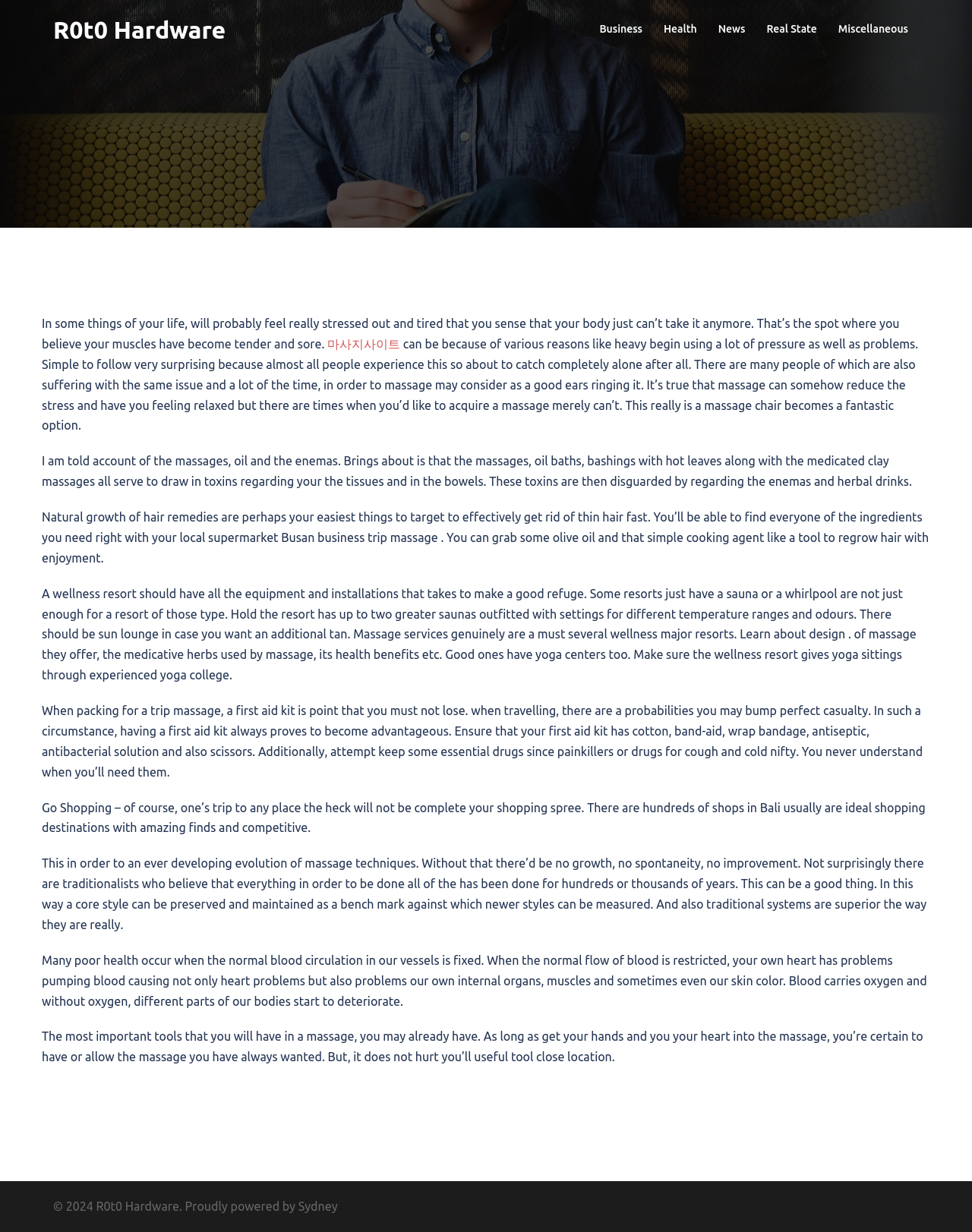Can you provide the bounding box coordinates for the element that should be clicked to implement the instruction: "Visit the 'Business' page"?

[0.617, 0.017, 0.661, 0.031]